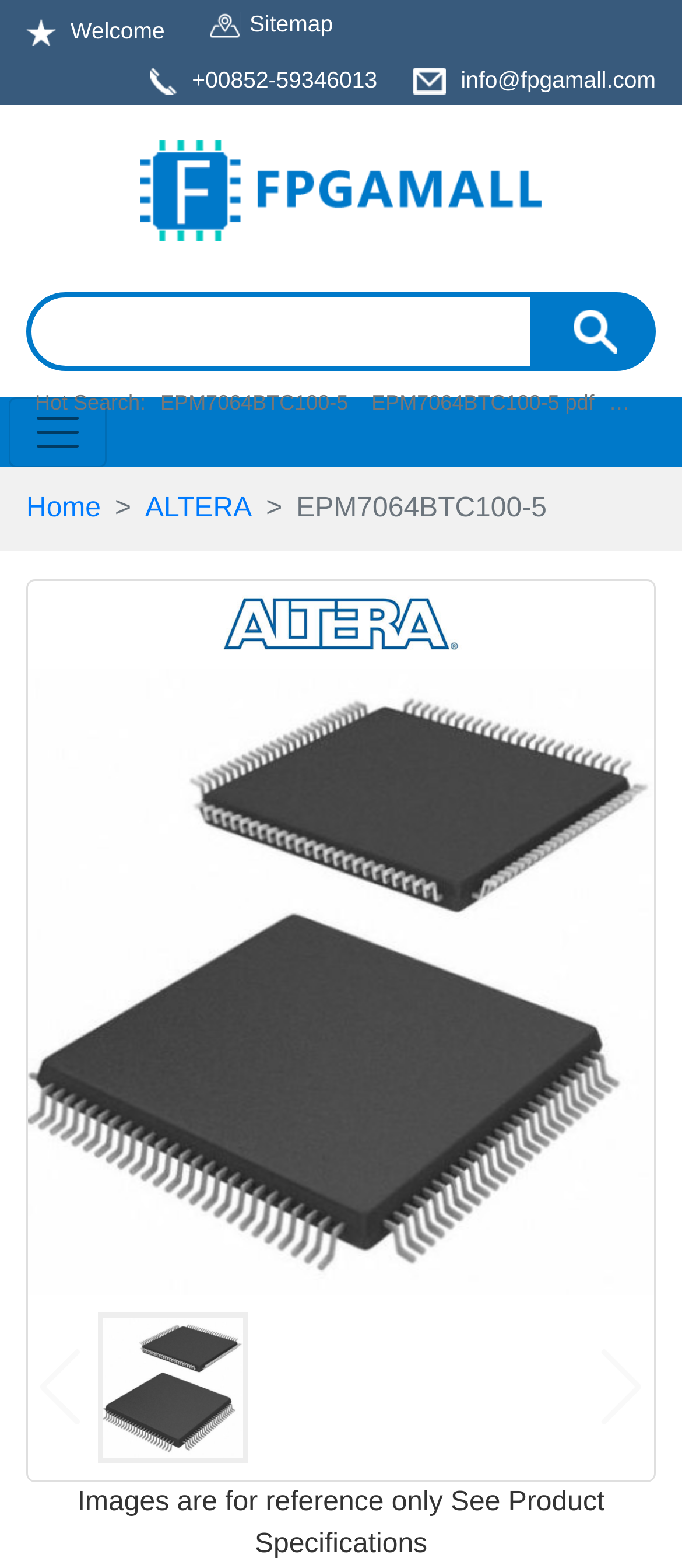What is the phone number of the company?
Based on the visual, give a brief answer using one word or a short phrase.

+00852-59346013